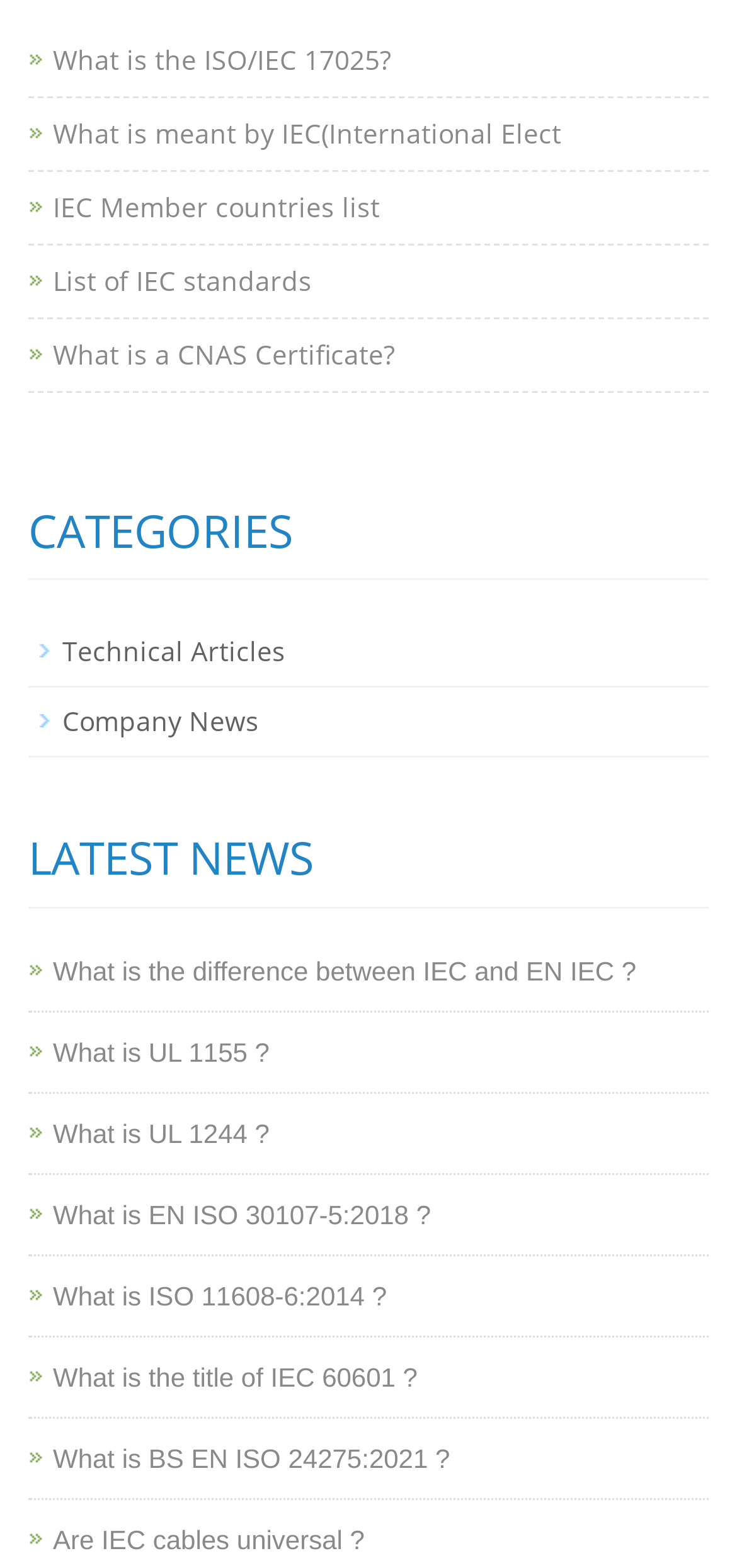Find the bounding box coordinates of the UI element according to this description: "What is ISO 11608-6:2014 ?".

[0.072, 0.817, 0.525, 0.836]